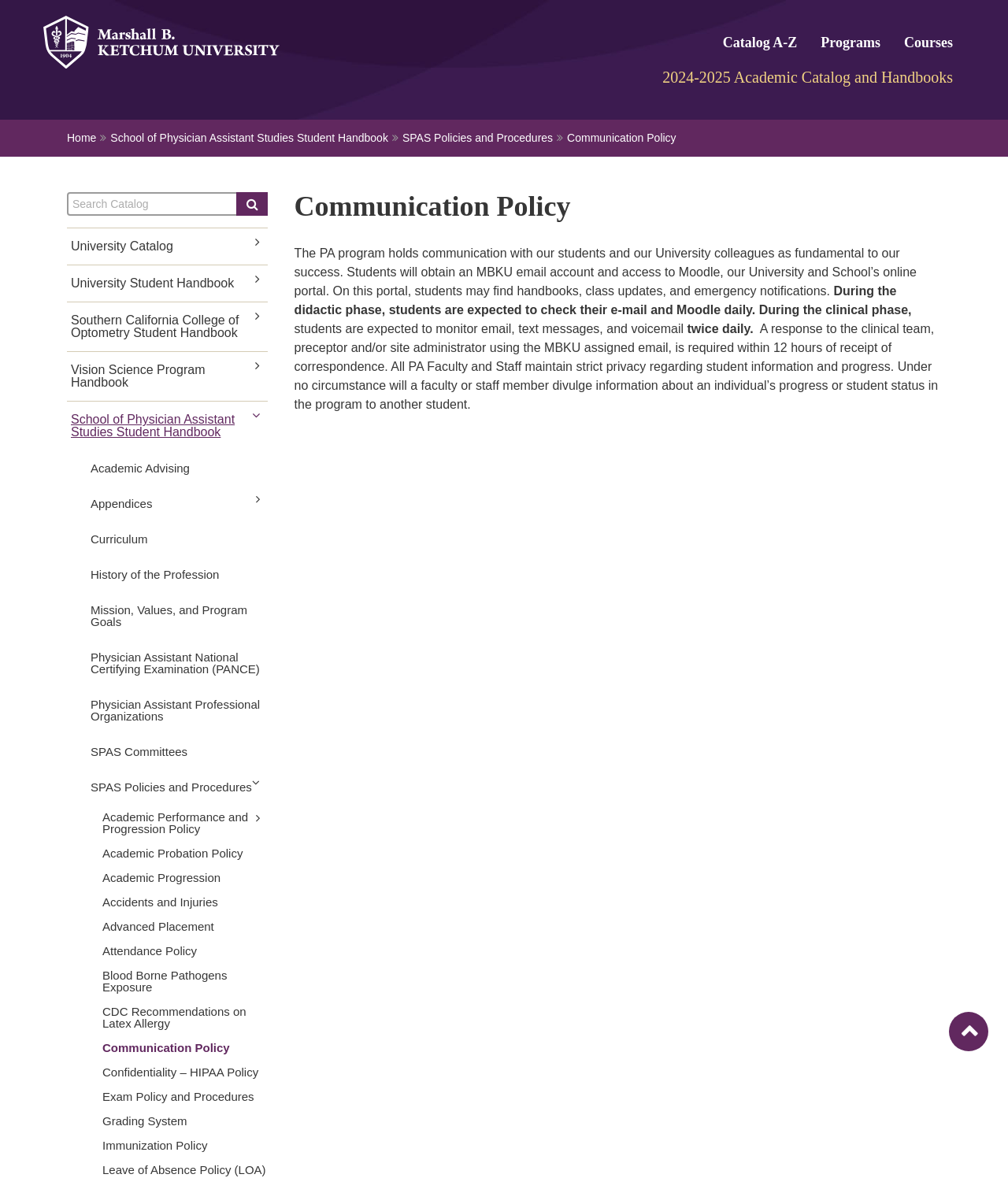Analyze the image and answer the question with as much detail as possible: 
What is the current policy being displayed?

The current policy being displayed is the Communication Policy, as indicated by the heading 'Communication Policy' at the top of the main content area. The policy describes the communication expectations for students and faculty in the PA program.